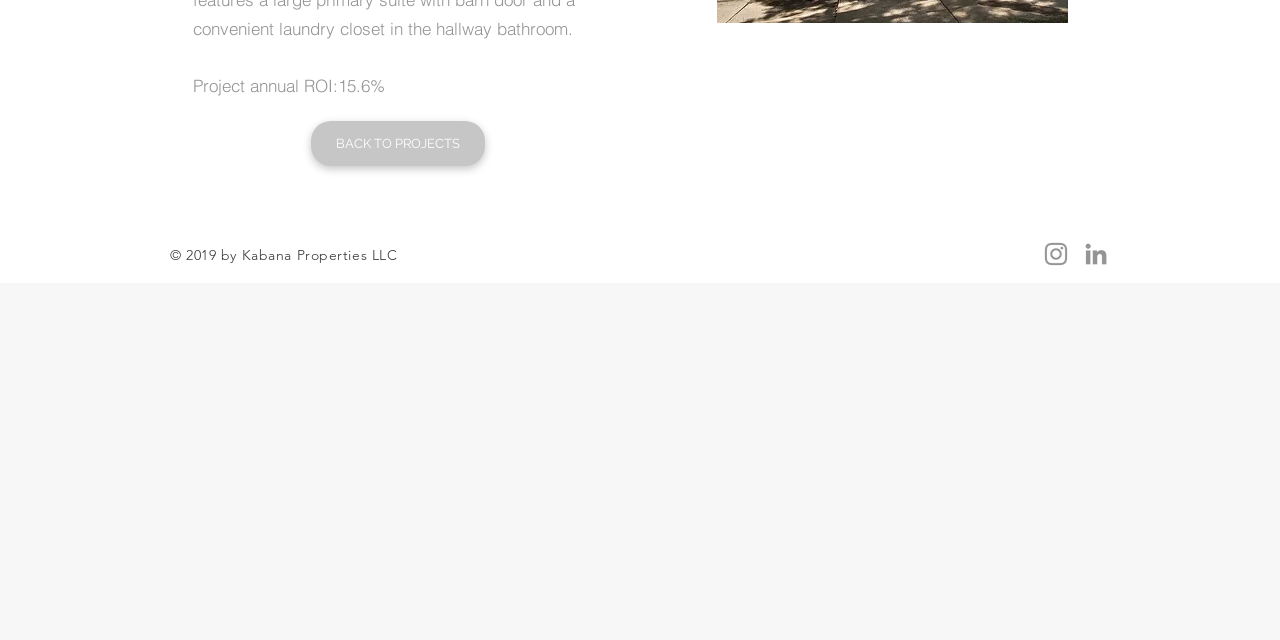From the element description BACK TO PROJECTS, predict the bounding box coordinates of the UI element. The coordinates must be specified in the format (top-left x, top-left y, bottom-right x, bottom-right y) and should be within the 0 to 1 range.

[0.243, 0.189, 0.379, 0.26]